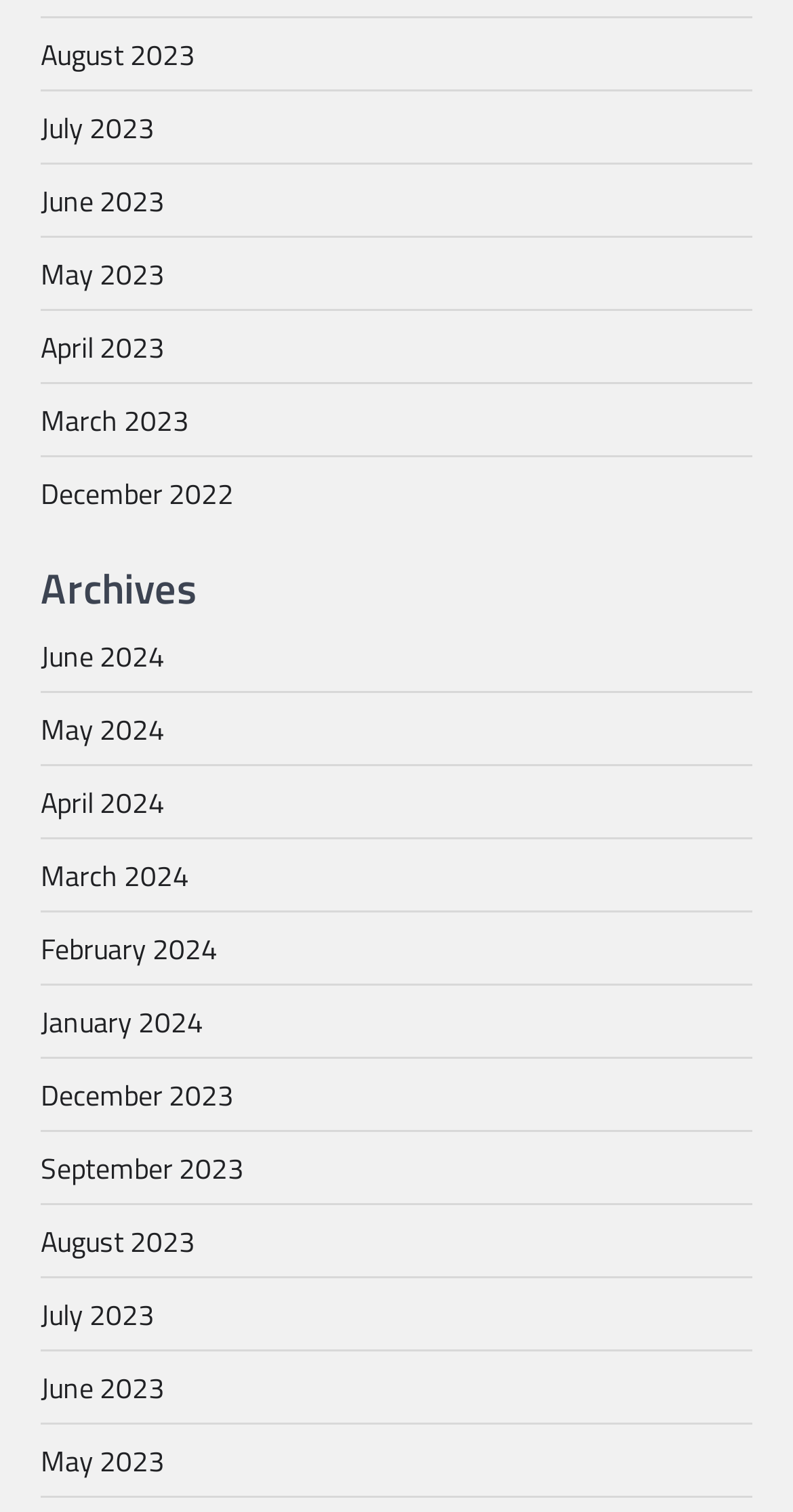Identify the bounding box coordinates of the clickable region to carry out the given instruction: "browse archives for December 2022".

[0.051, 0.312, 0.295, 0.34]